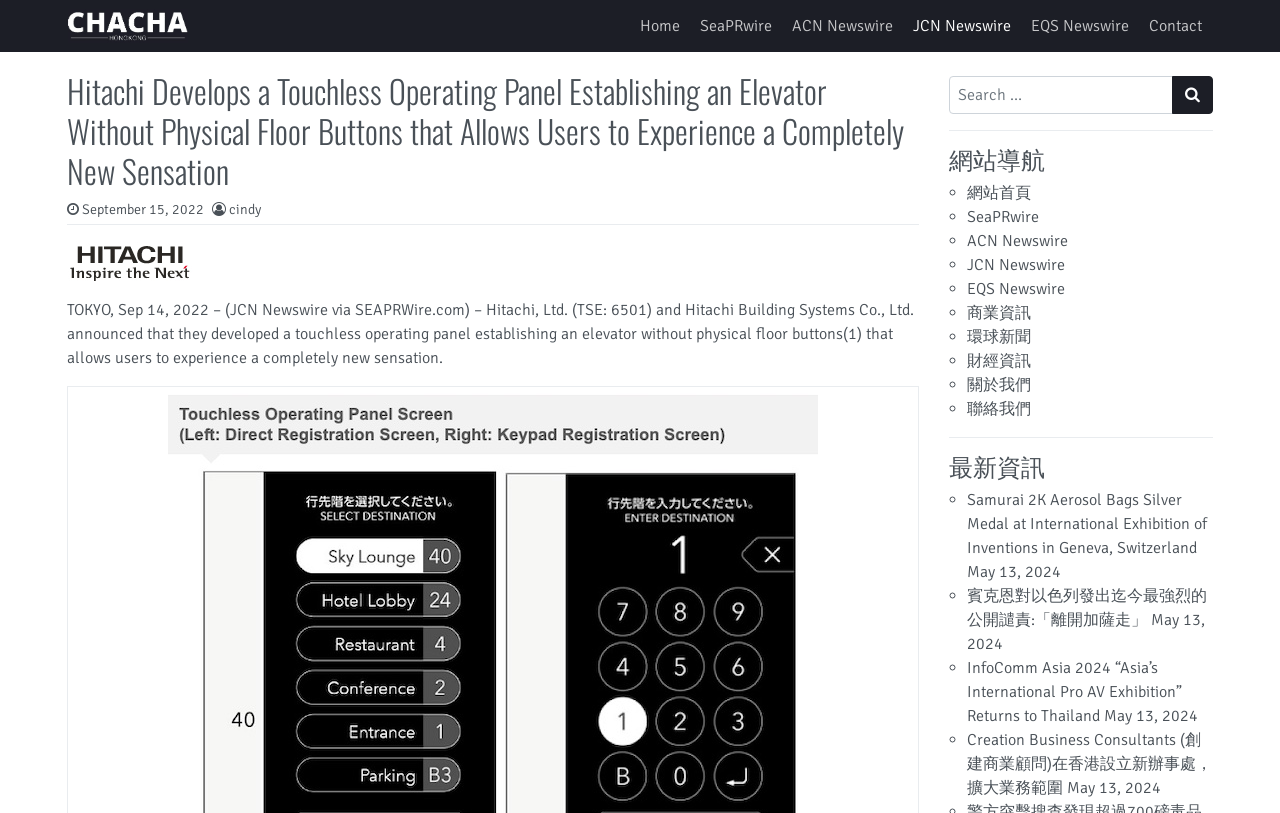What is the language of the webpage?
Using the image as a reference, give a one-word or short phrase answer.

English and Chinese